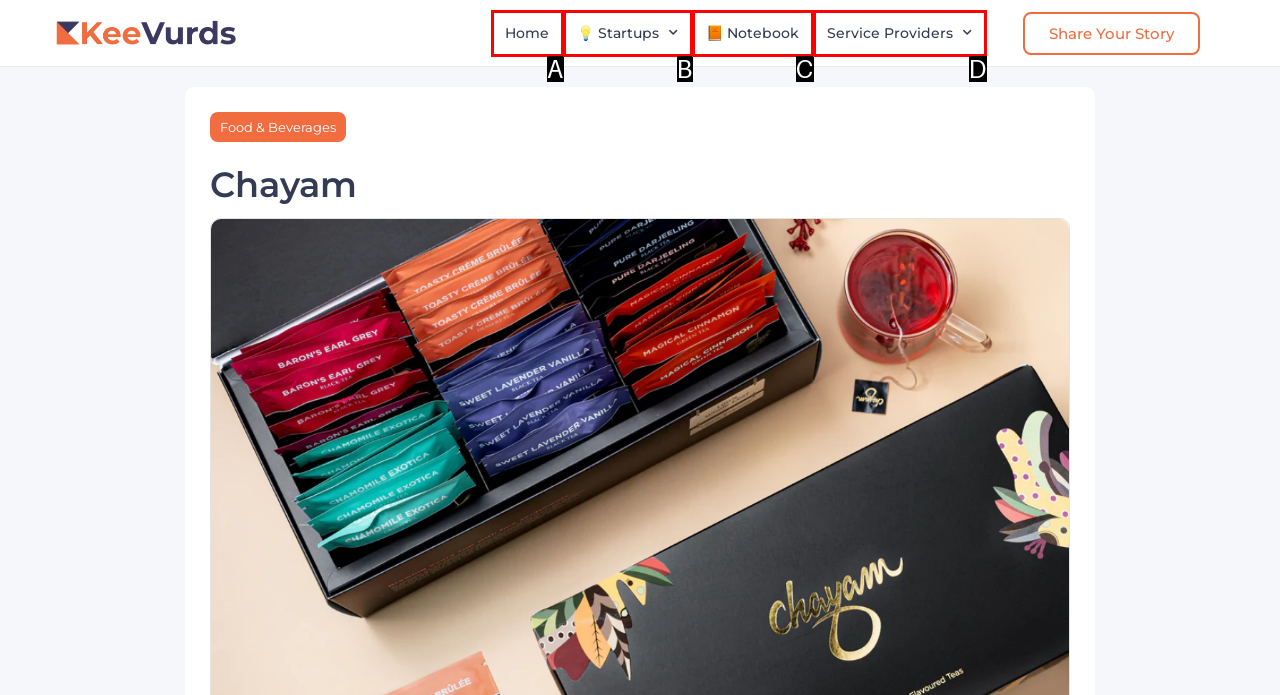Identify the letter of the UI element that fits the description: Home
Respond with the letter of the option directly.

A